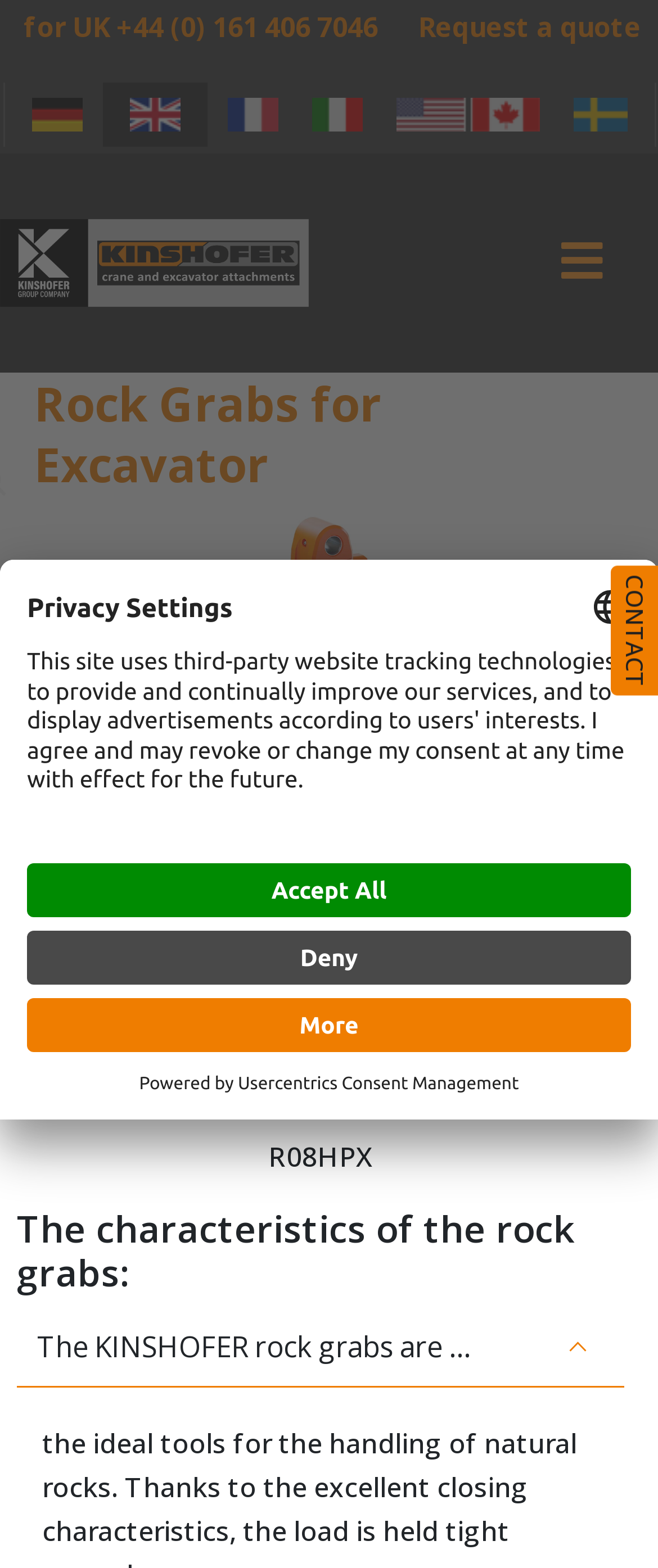Find the bounding box coordinates of the element I should click to carry out the following instruction: "Open menu".

[0.769, 0.098, 1.0, 0.238]